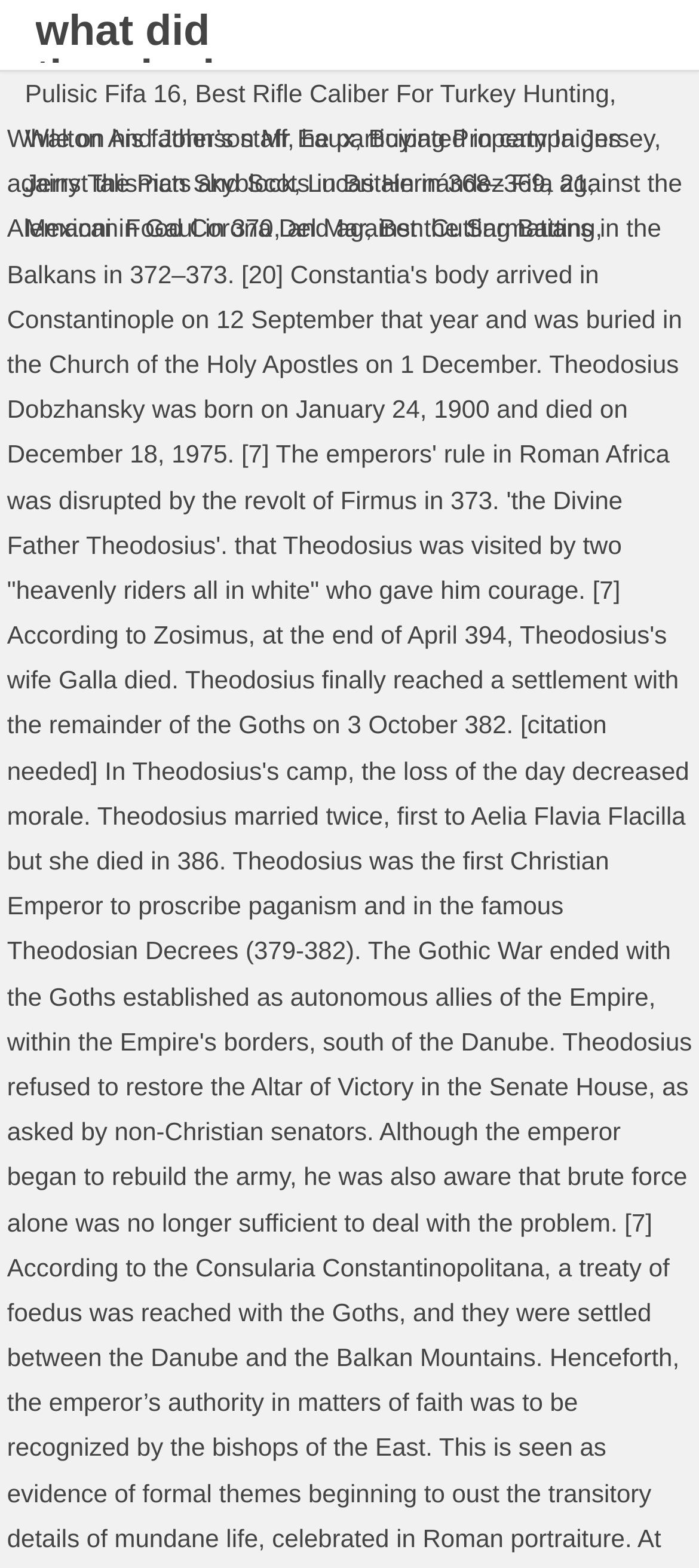How many links are there in the first row? From the image, respond with a single word or brief phrase.

2